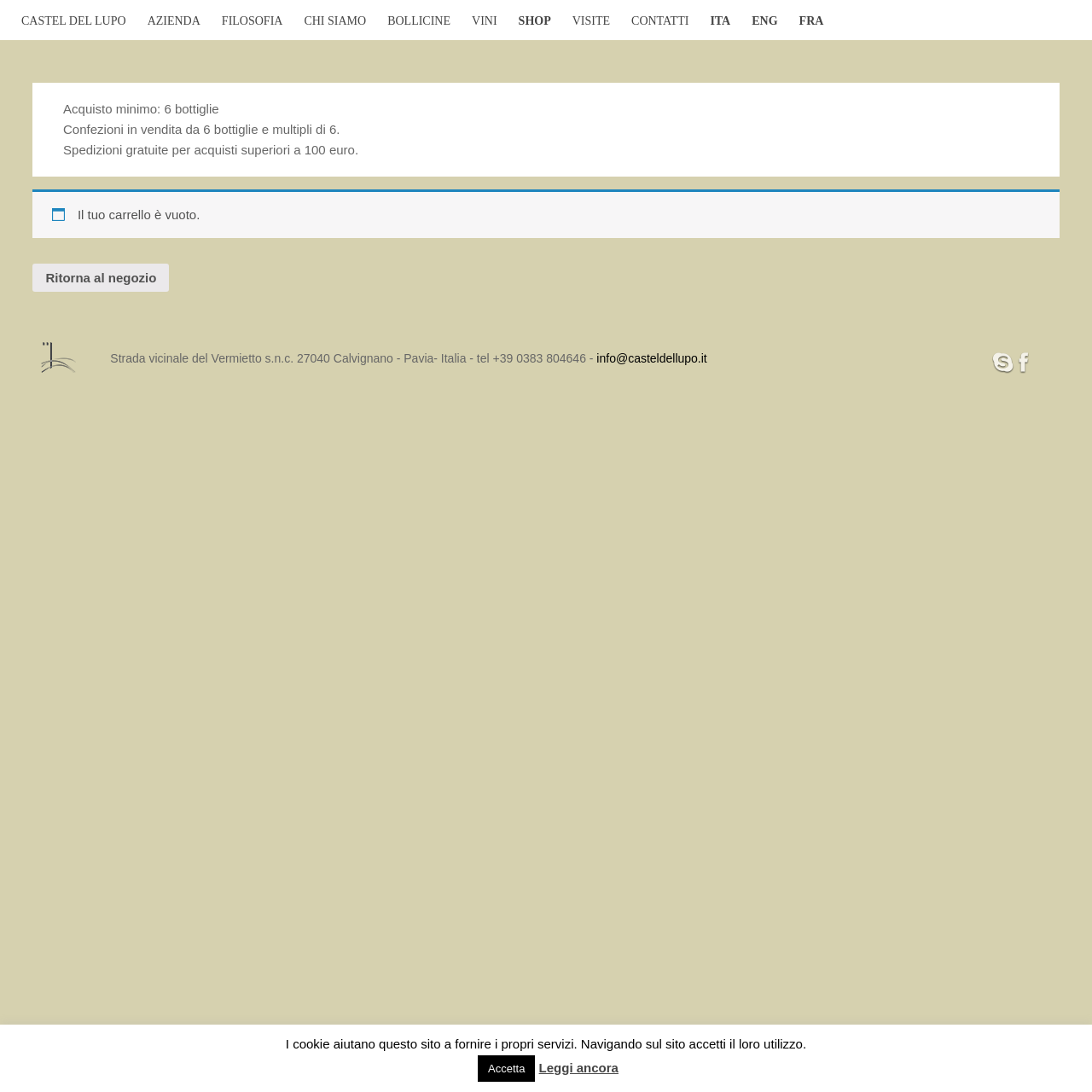Please identify the bounding box coordinates of the region to click in order to complete the given instruction: "Go to Castel del Lupo". The coordinates should be four float numbers between 0 and 1, i.e., [left, top, right, bottom].

[0.02, 0.001, 0.115, 0.037]